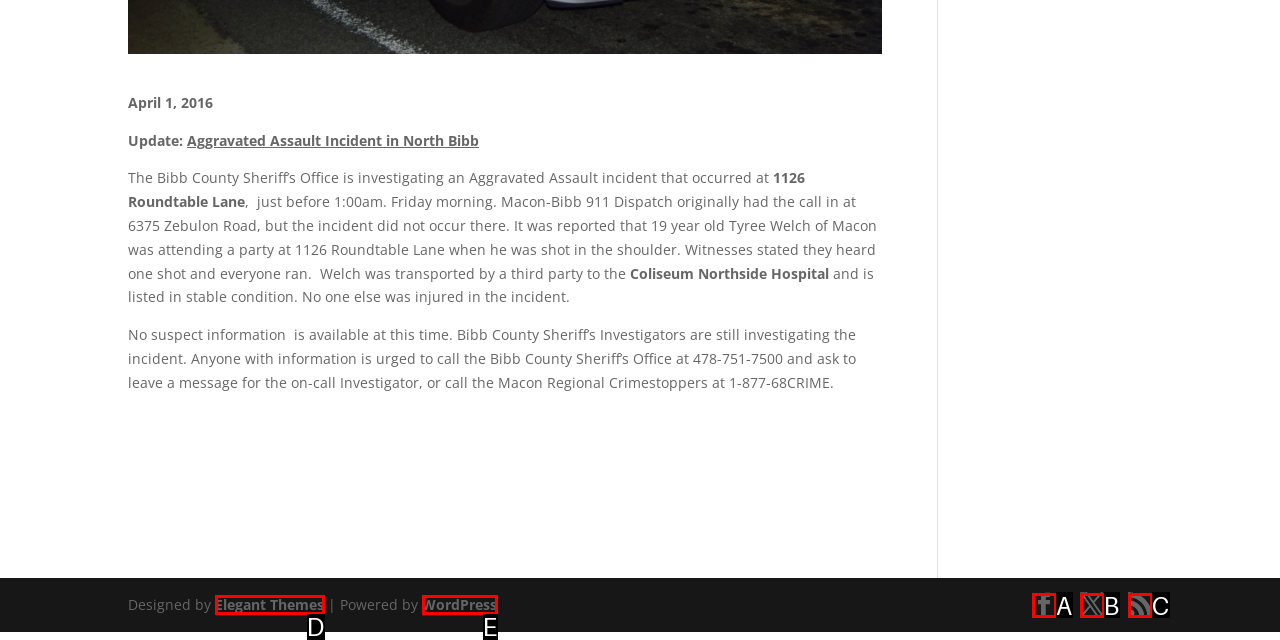Determine the option that best fits the description: WordPress
Reply with the letter of the correct option directly.

E